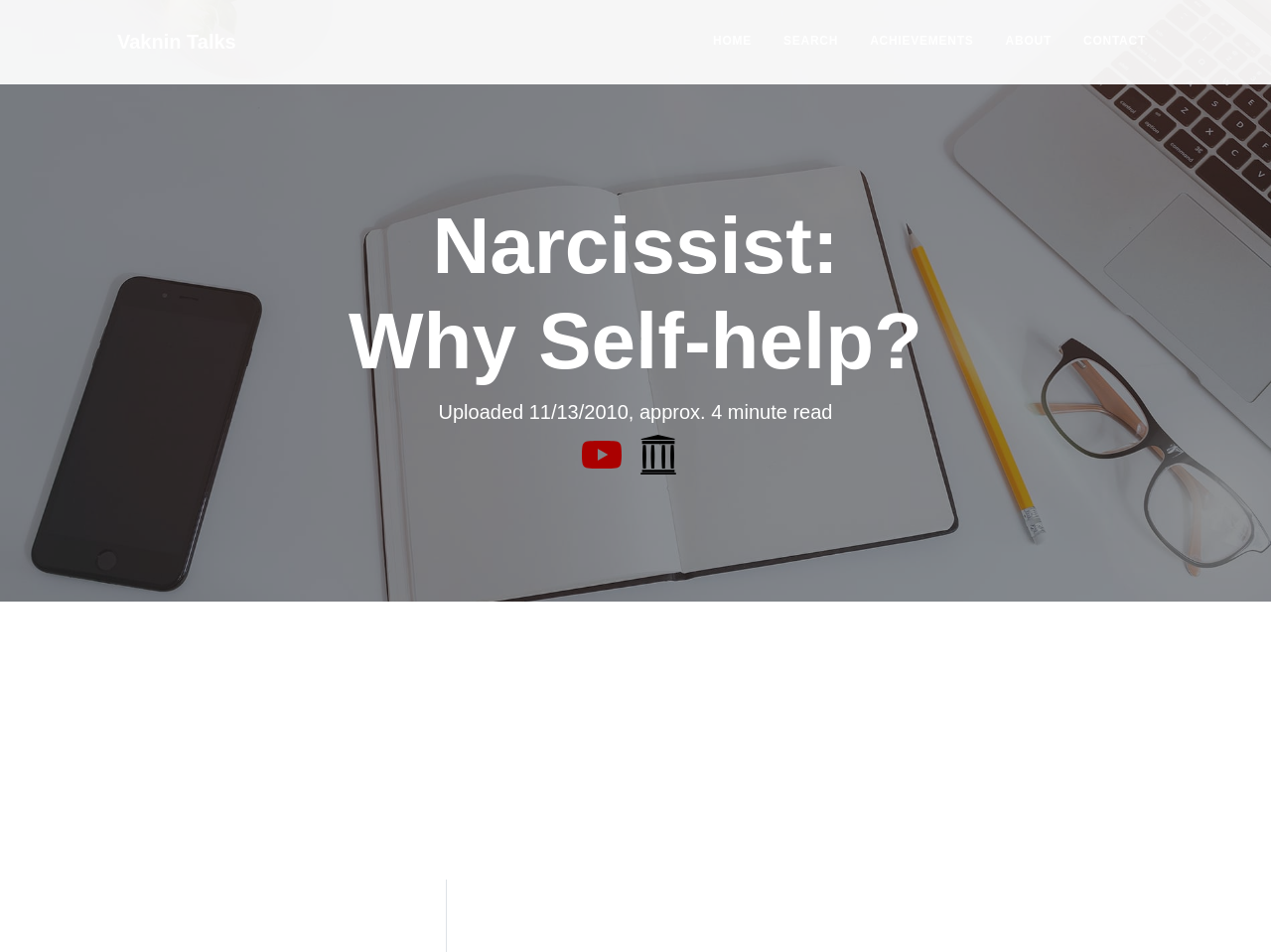Create a detailed narrative of the webpage’s visual and textual elements.

The webpage is about narcissistic personality disorder and self-help. At the top left, there is a link to "Vaknin Talks" and a navigation menu with links to "HOME", "SEARCH", "ACHIEVEMENTS", "ABOUT", and "CONTACT" aligned horizontally. Below the navigation menu, there is a background image that spans the entire width of the page.

The main content area is divided into two sections. On the left, there is a heading "Narcissist: Why Self-help?" followed by two lines of text, "Uploaded 11/13/2010" and "approx. 4 minute read". On the right, there are two buttons, "YouTube" and "Internet Archive", with their respective icons and text "Watch on YouTube" and "Watch on Internet Archive". These buttons are aligned vertically.

Below the main content area, there is an advertisement iframe that spans almost the entire width of the page. The webpage's title, "Narcissist: Why Self-help?", is also reflected in the meta description, which provides a brief summary of the content, stating that narcissists can take steps to cope with their disorder before deciding whether to attend therapy, with the first step being self-awareness.